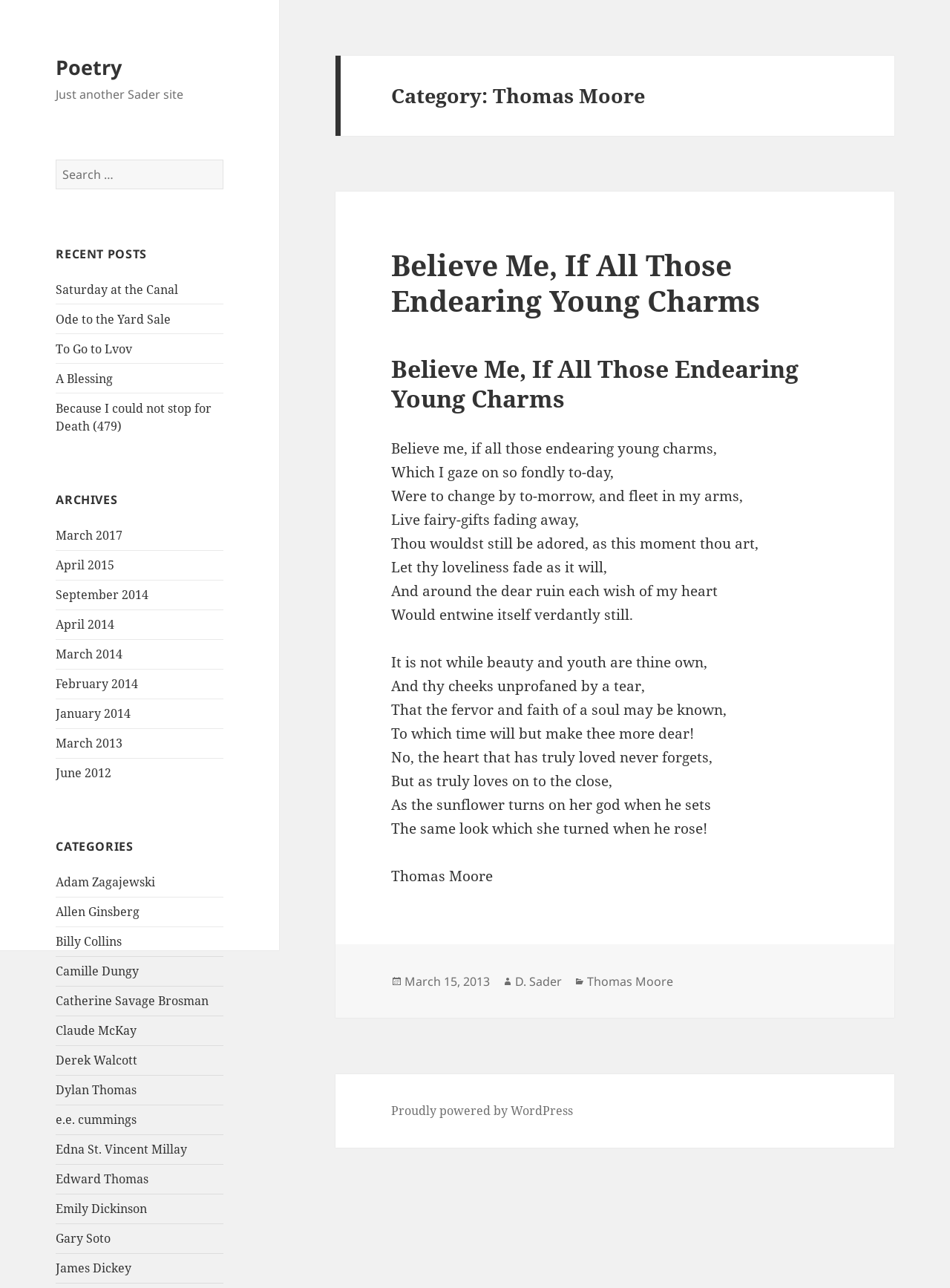Answer the question below in one word or phrase:
What is the date of the post?

March 15, 2013